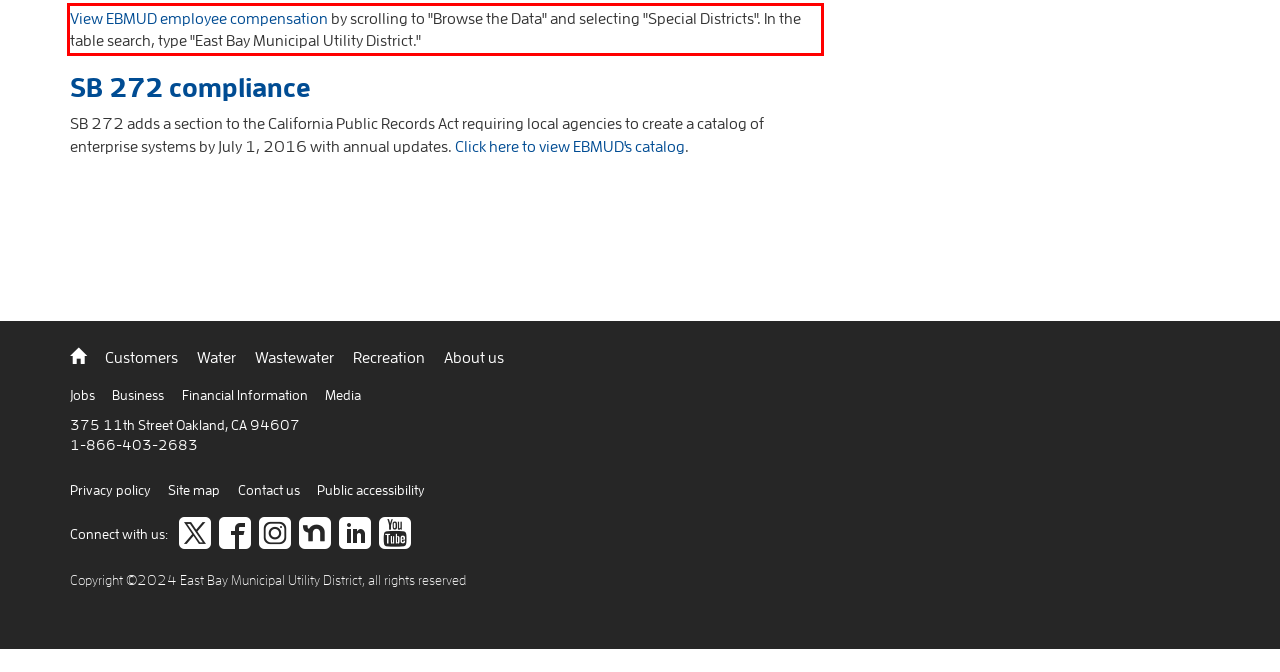Please extract the text content from the UI element enclosed by the red rectangle in the screenshot.

View EBMUD employee compensation by scrolling to "Browse the Data" and selecting "Special Districts". In the table search, type "East Bay Municipal Utility District."